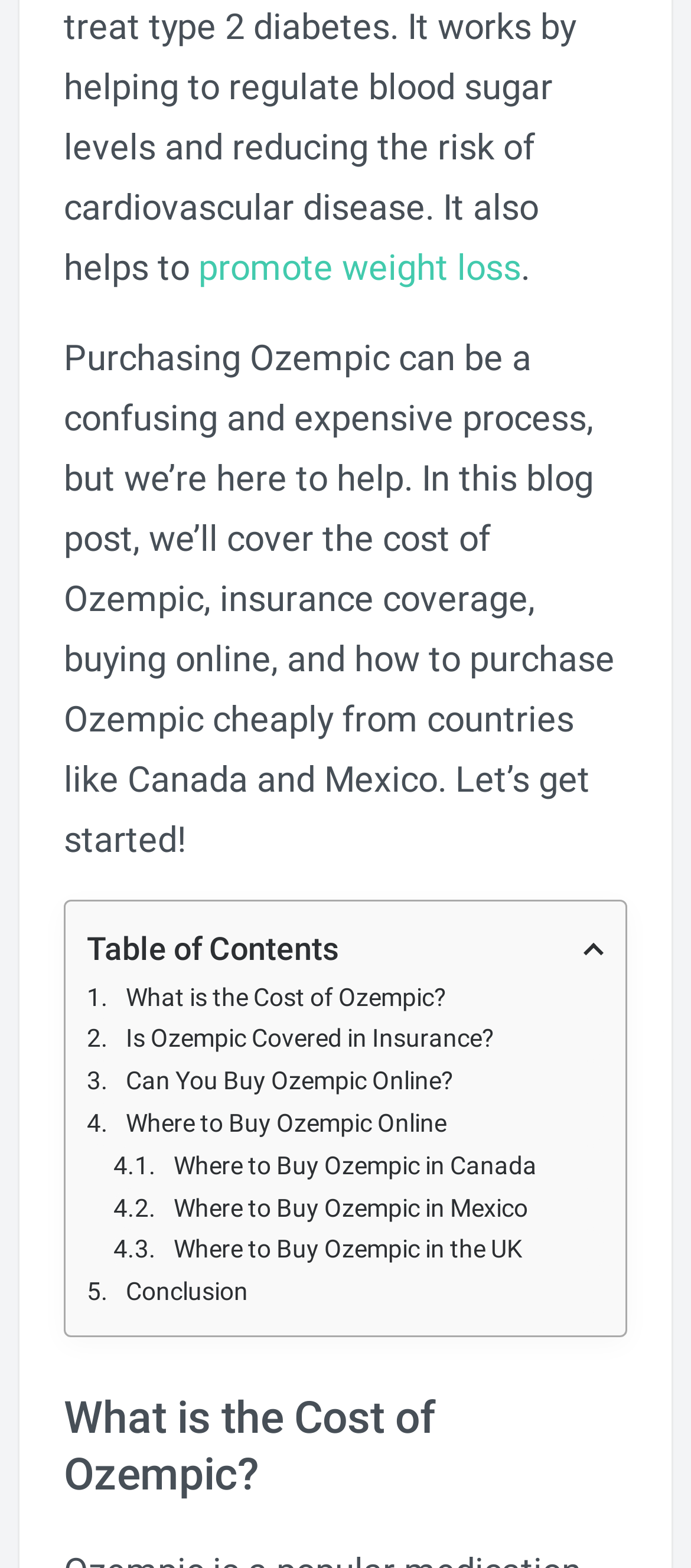Find the bounding box of the UI element described as follows: "Can You Buy Ozempic Online?".

[0.126, 0.677, 0.874, 0.704]